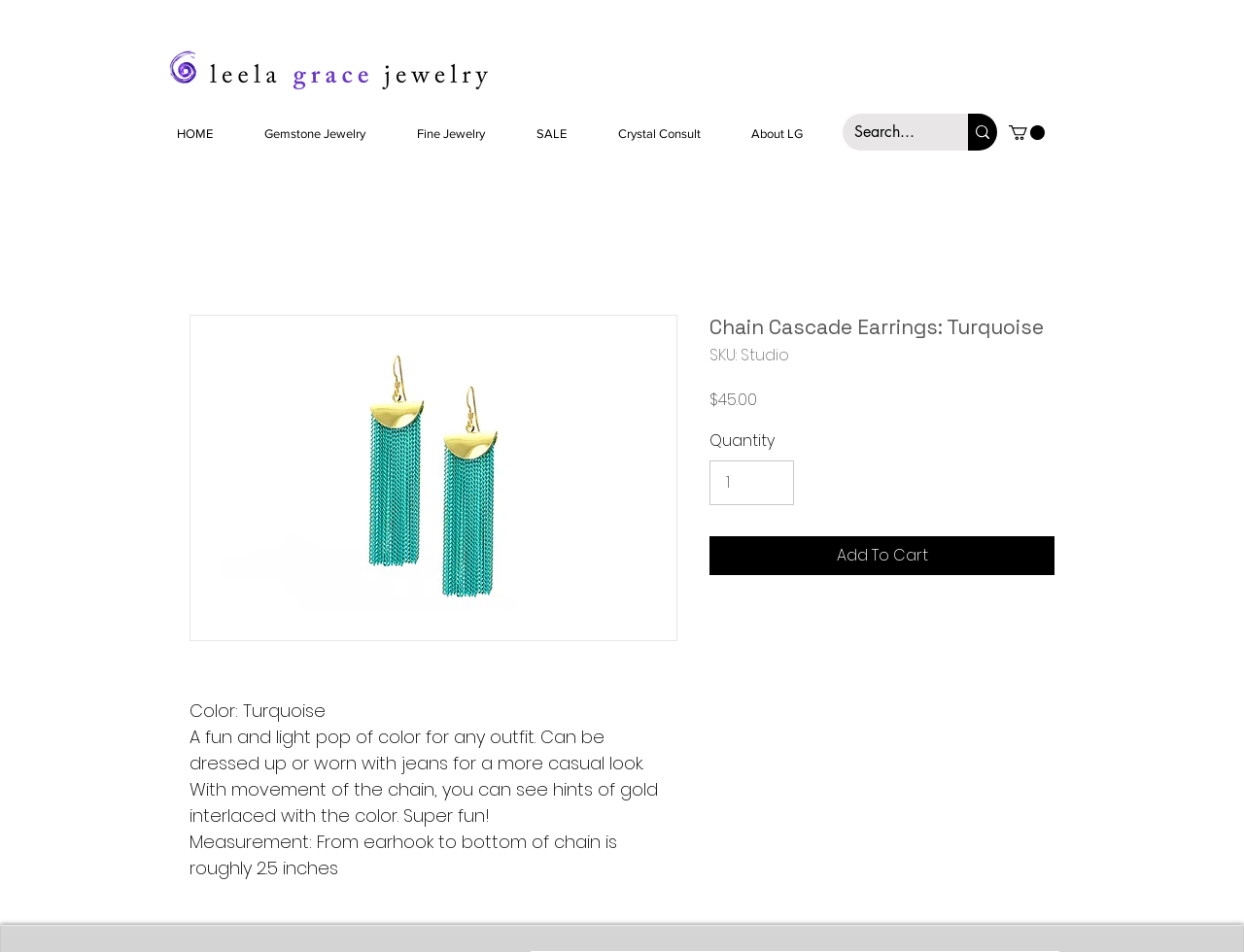Please examine the image and answer the question with a detailed explanation:
What is the maximum quantity that can be added to cart?

I found the answer by looking at the spinbutton element with the valuemin and valuemax attributes, which indicates that the quantity can be set between 1 and 8.